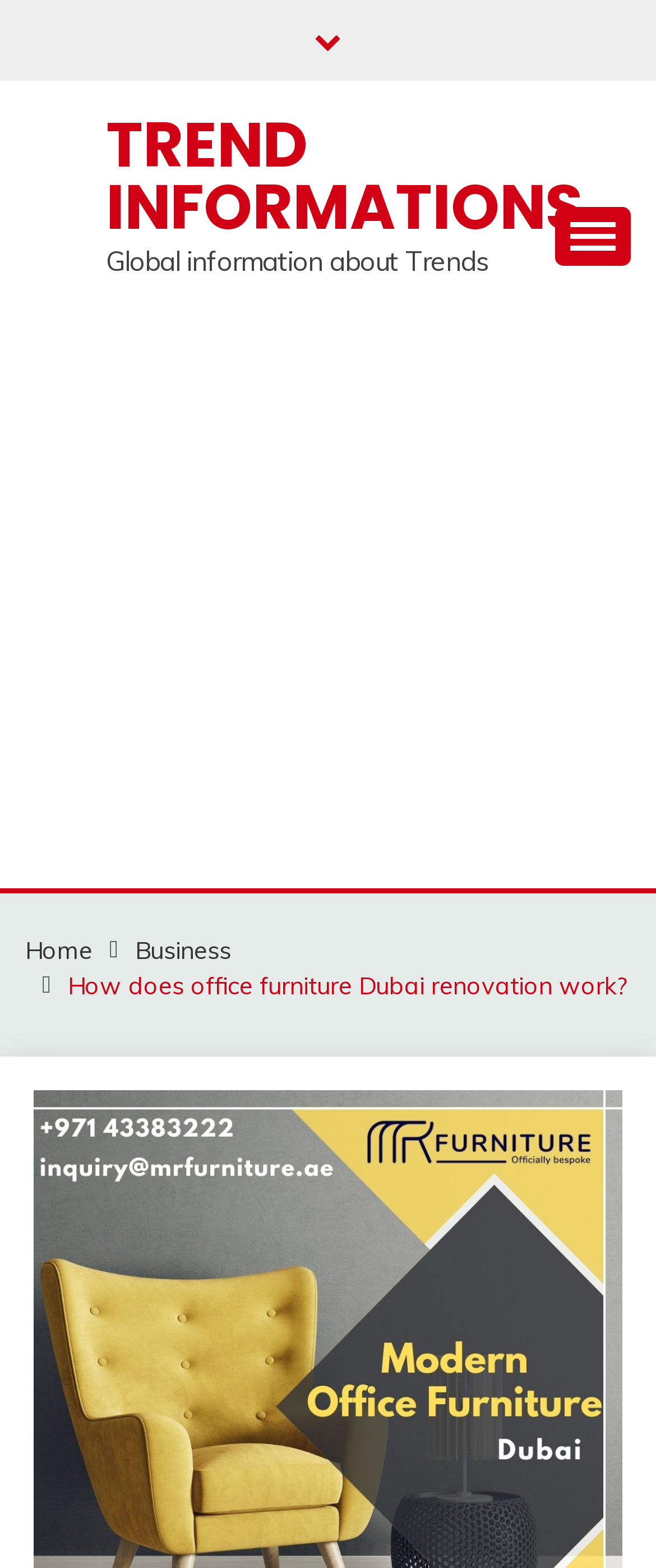Please answer the following question using a single word or phrase: 
What is the icon represented by the Unicode character ?

A question mark